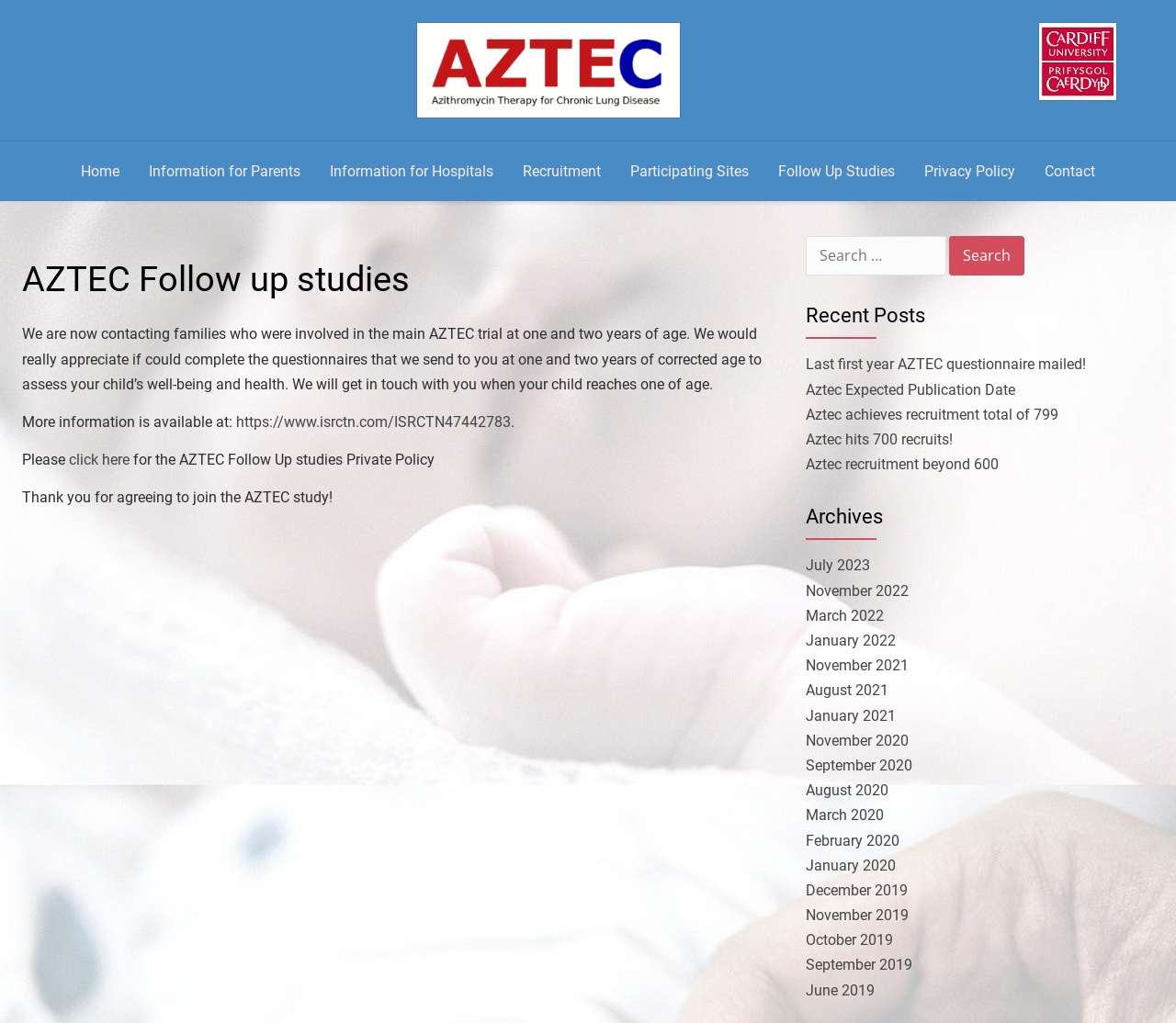Provide a thorough description of the webpage you see.

The webpage is about AZTEC Follow-up studies. At the top, there is a logo and a navigation menu with 8 links: Home, Information for Parents, Information for Hospitals, Recruitment, Participating Sites, Follow Up Studies, Privacy Policy, and Contact. 

Below the navigation menu, there is a main content area with a heading "AZTEC Follow up studies" and a paragraph of text explaining the purpose of the follow-up studies. The text requests families who participated in the main AZTEC trial to complete questionnaires at one and two years of age to assess their child's well-being and health. 

There are two links provided: one to a webpage with more information about the study, and another to the AZTEC Follow Up studies Private Policy. The text also expresses gratitude to the families for participating in the study.

To the right of the main content area, there is a search box with a label "Search for:" and a search button. Below the search box, there is a section titled "Recent Posts" with 5 links to news articles or updates about the study. 

Further down, there is an "Archives" section with 15 links to archived news articles or updates, organized by month and year, from July 2023 to June 2019.